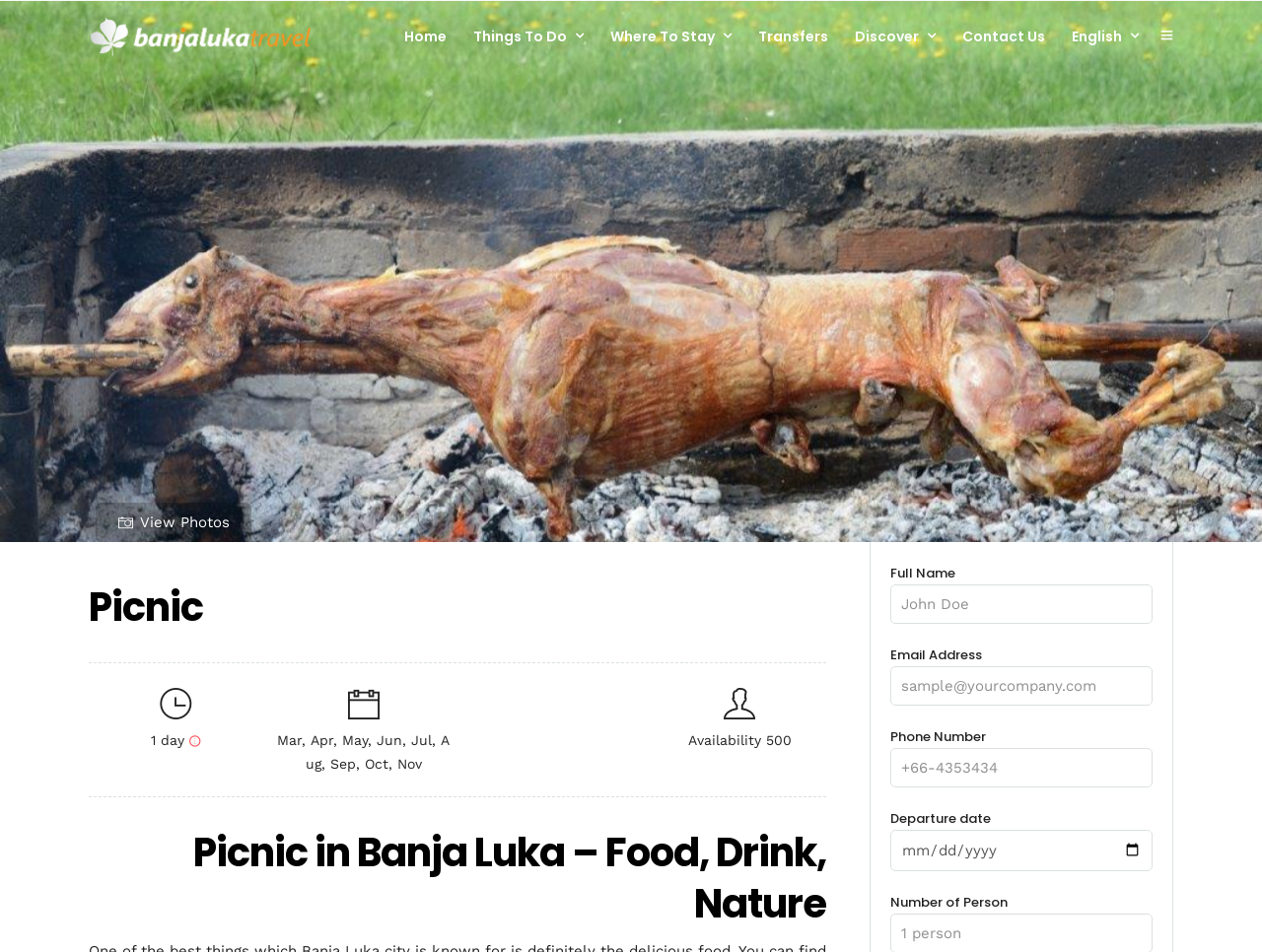Please specify the bounding box coordinates of the clickable section necessary to execute the following command: "Enter full name".

[0.706, 0.613, 0.913, 0.655]